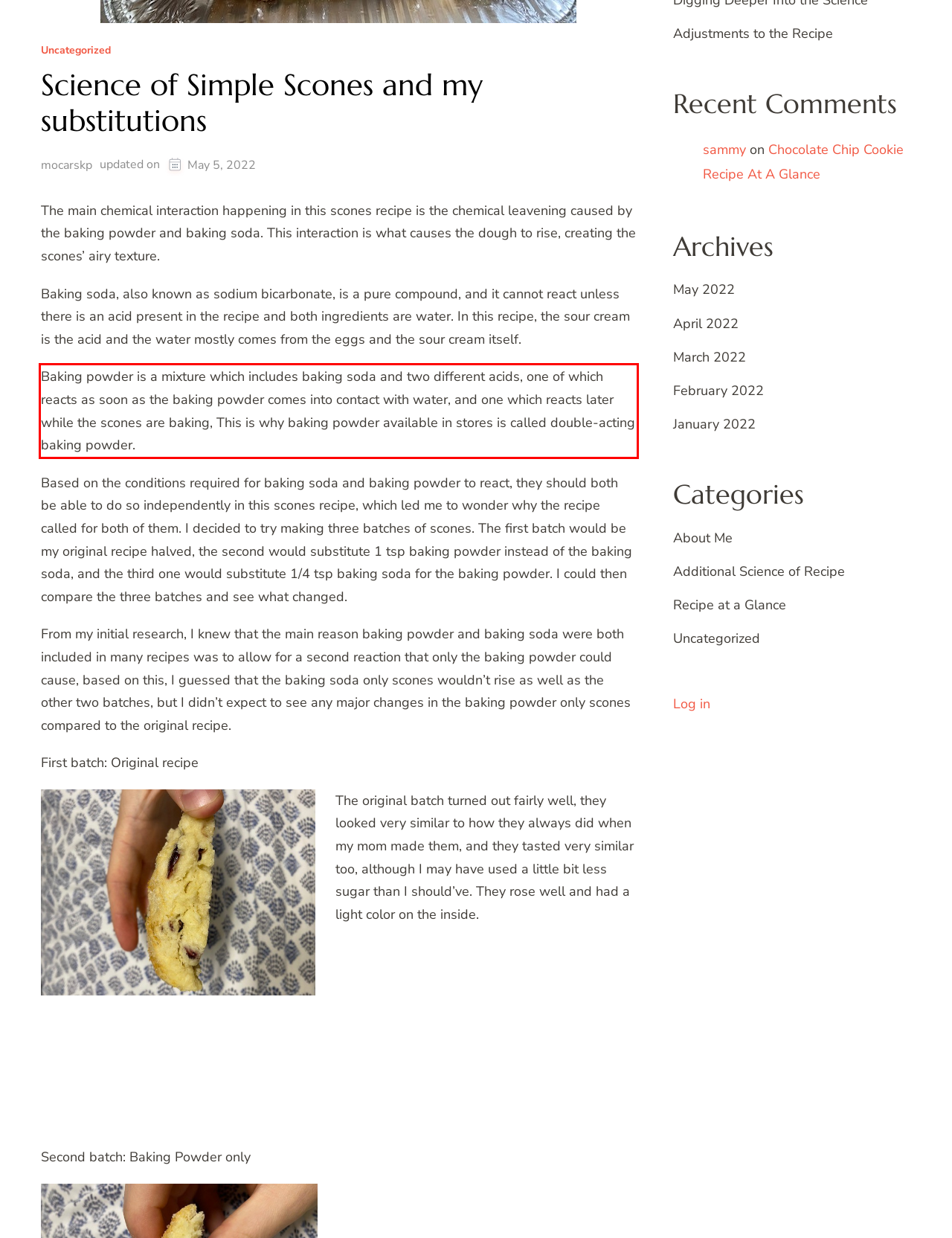Please examine the webpage screenshot and extract the text within the red bounding box using OCR.

Baking powder is a mixture which includes baking soda and two different acids, one of which reacts as soon as the baking powder comes into contact with water, and one which reacts later while the scones are baking, This is why baking powder available in stores is called double-acting baking powder.